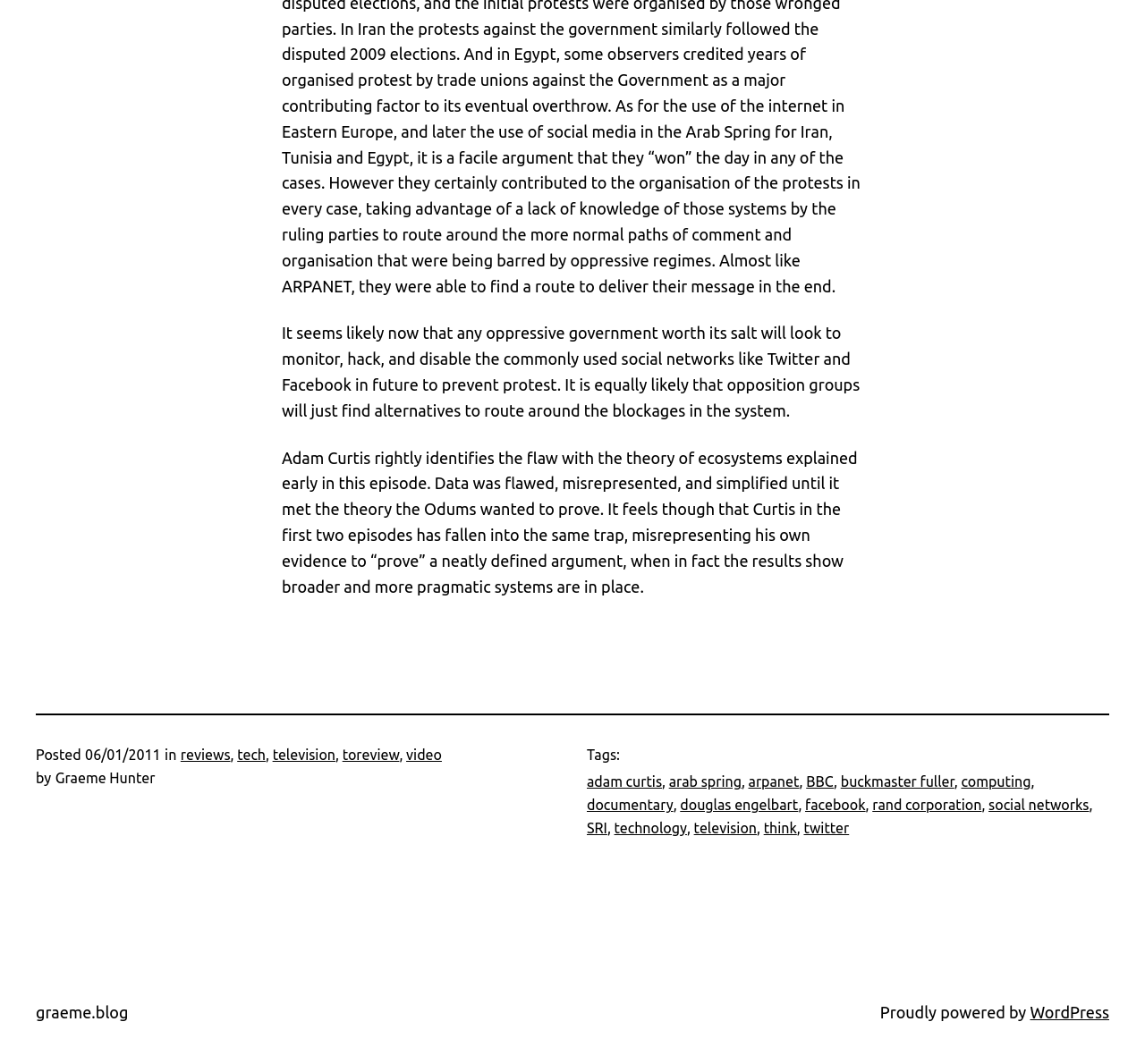Pinpoint the bounding box coordinates of the clickable element to carry out the following instruction: "Click the link to WordPress."

[0.9, 0.943, 0.969, 0.96]